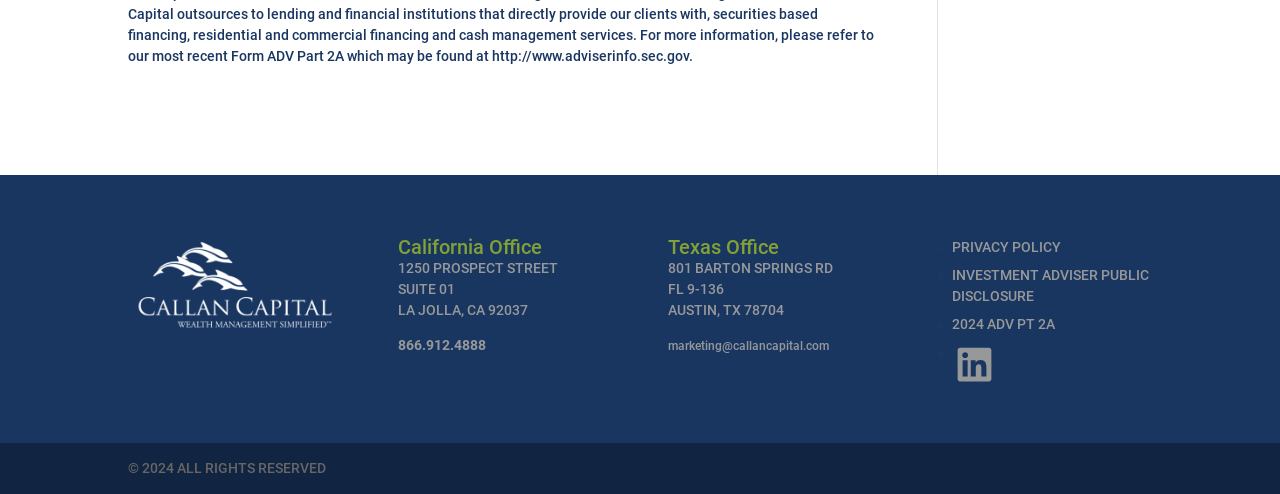Answer the question in a single word or phrase:
What is the email address of the Texas Office?

marketing@callancapital.com